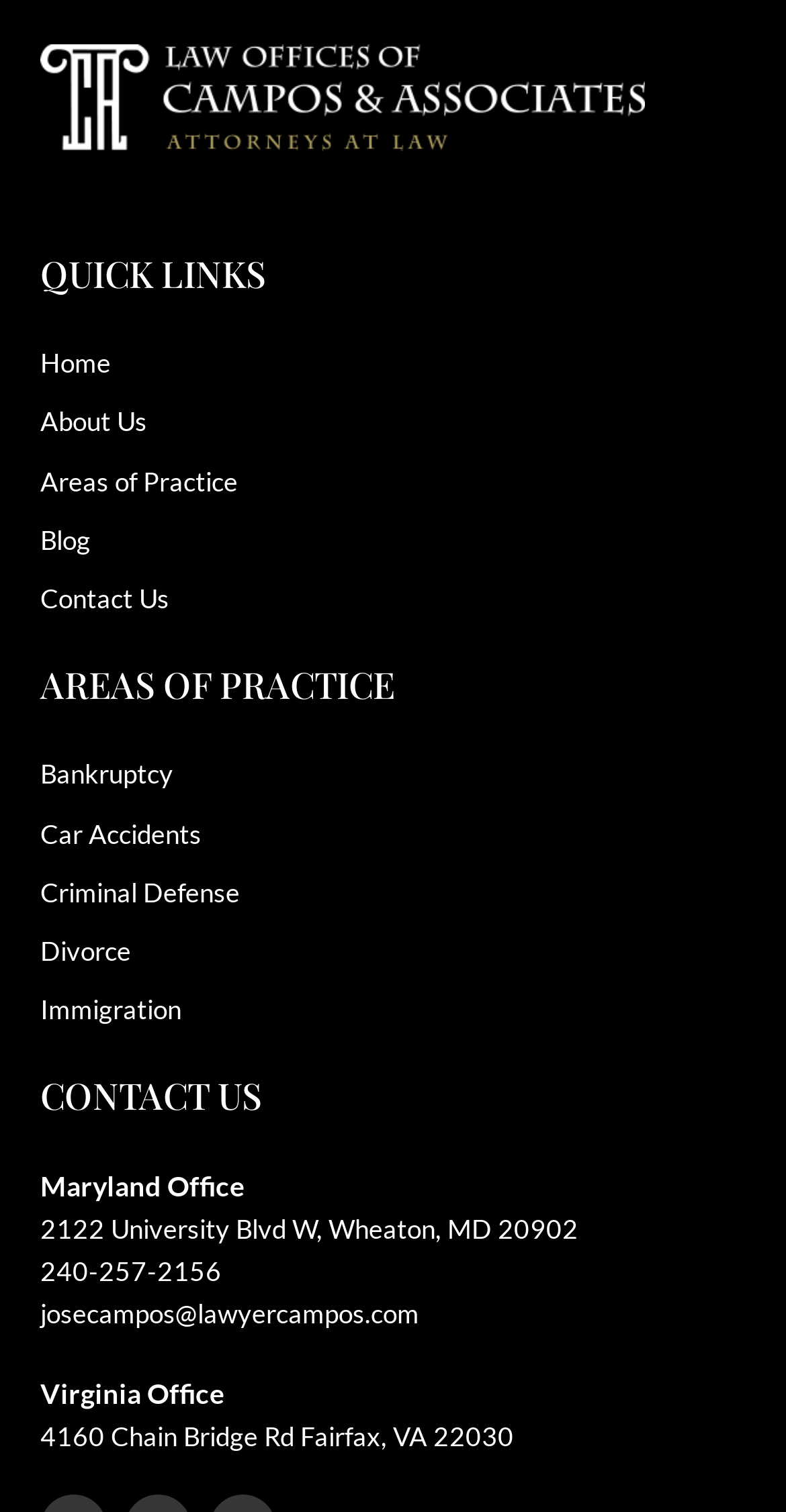Locate the bounding box coordinates of the element that should be clicked to fulfill the instruction: "View Areas of Practice".

[0.051, 0.438, 0.949, 0.469]